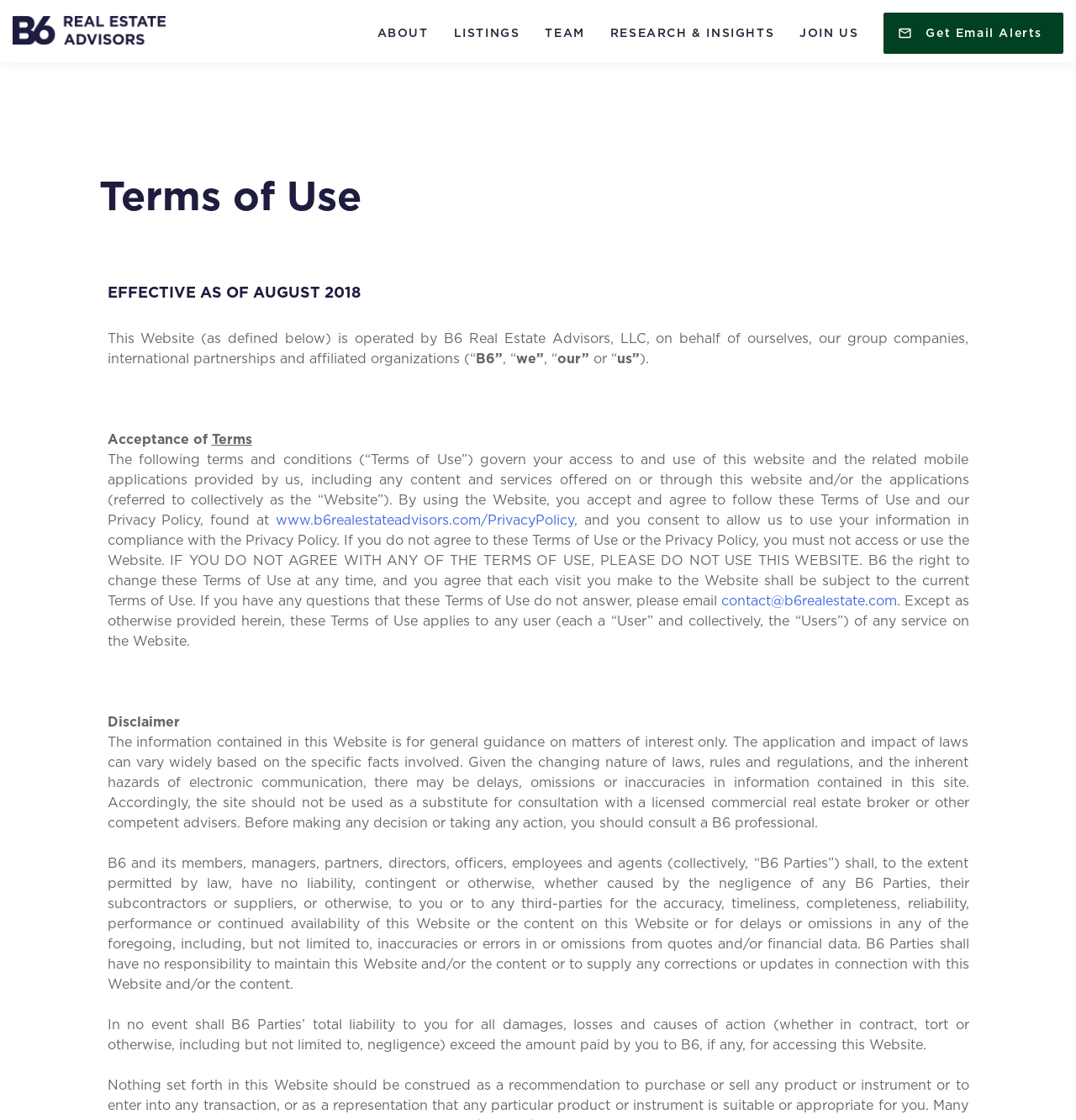Using the description "Research & Insights", predict the bounding box of the relevant HTML element.

[0.567, 0.022, 0.72, 0.038]